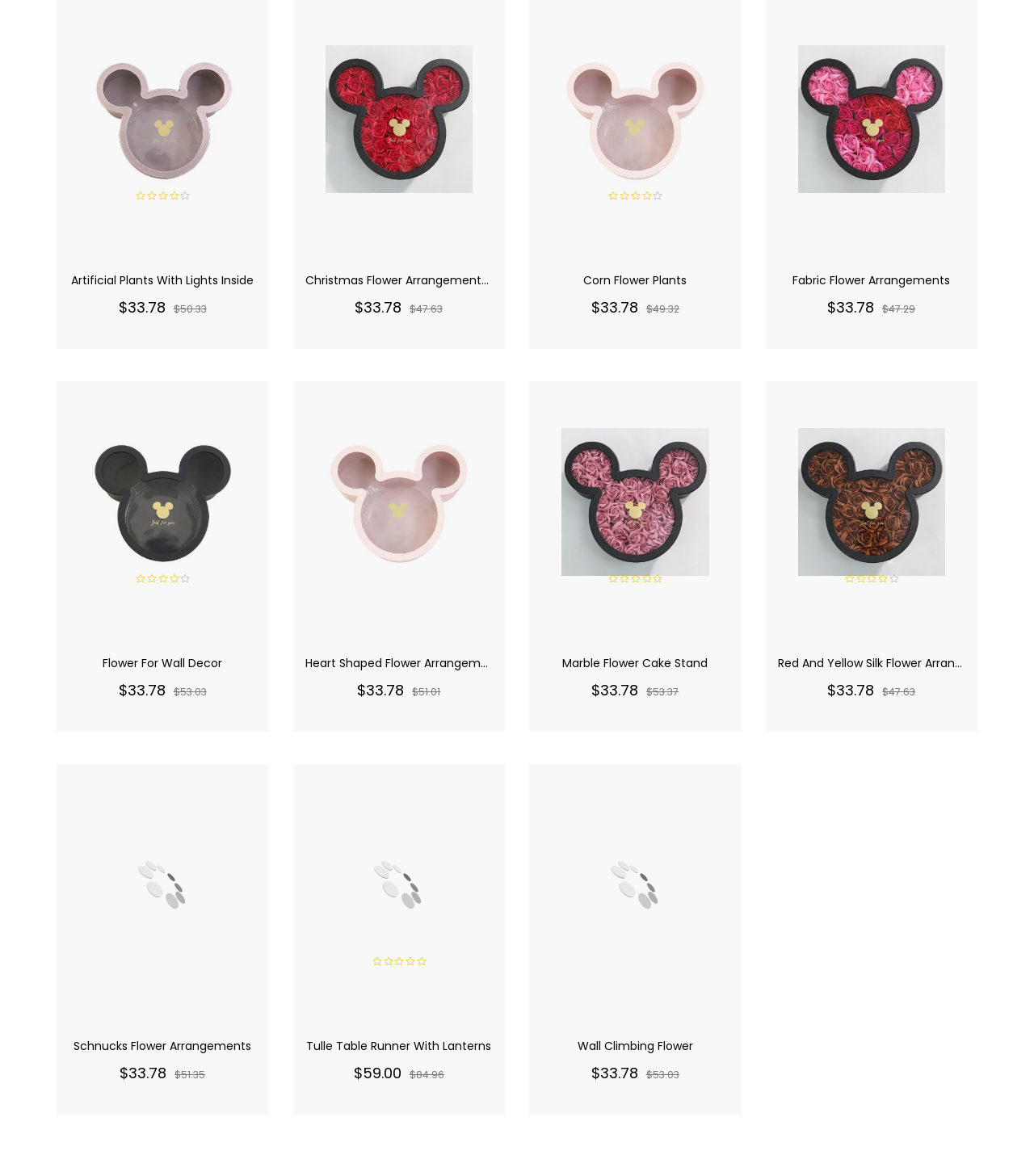Please predict the bounding box coordinates (top-left x, top-left y, bottom-right x, bottom-right y) for the UI element in the screenshot that fits the description: Tulle Table Runner With Lanterns

[0.296, 0.883, 0.475, 0.896]